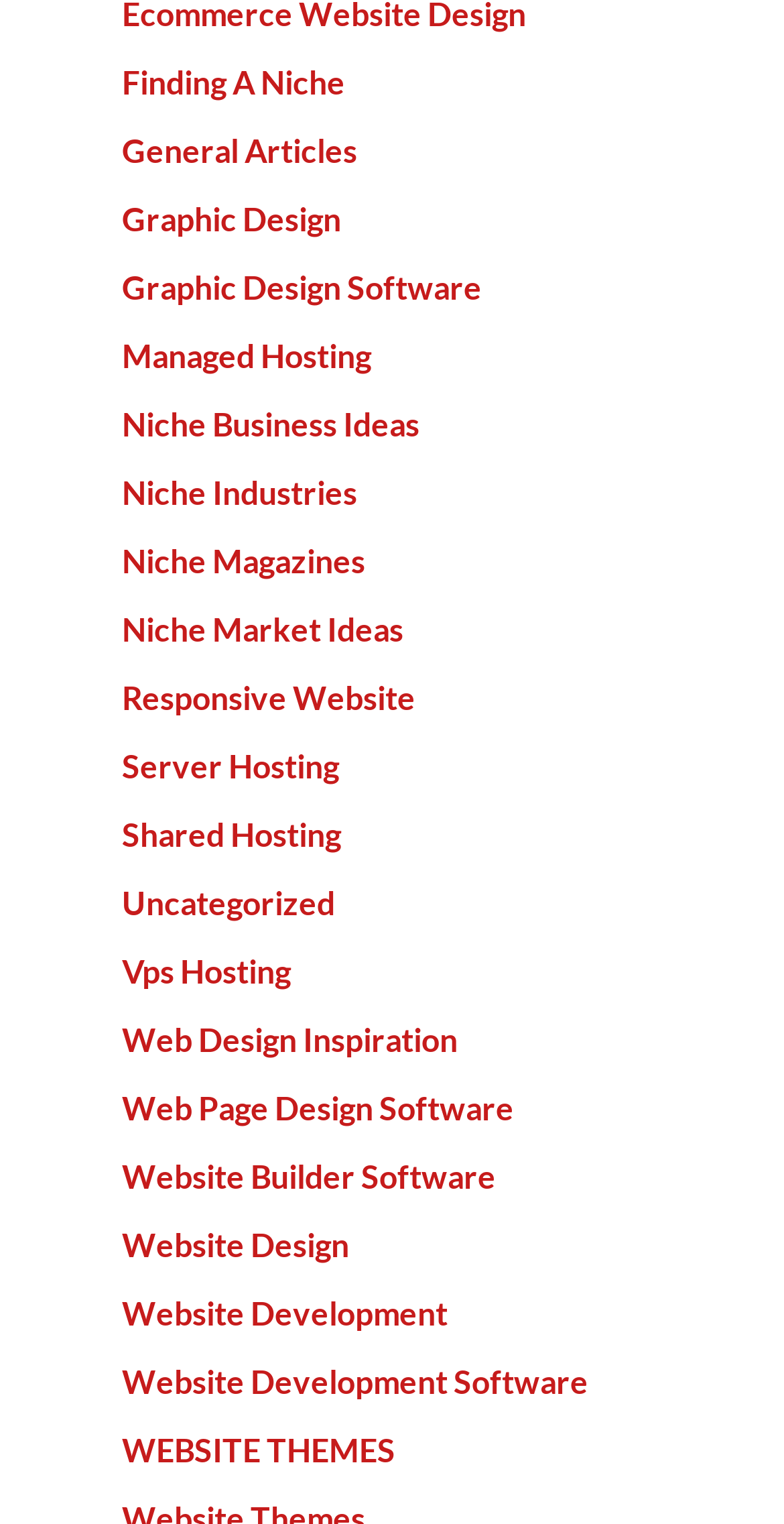Answer the question briefly using a single word or phrase: 
What is the last link on the webpage?

WEBSITE THEMES